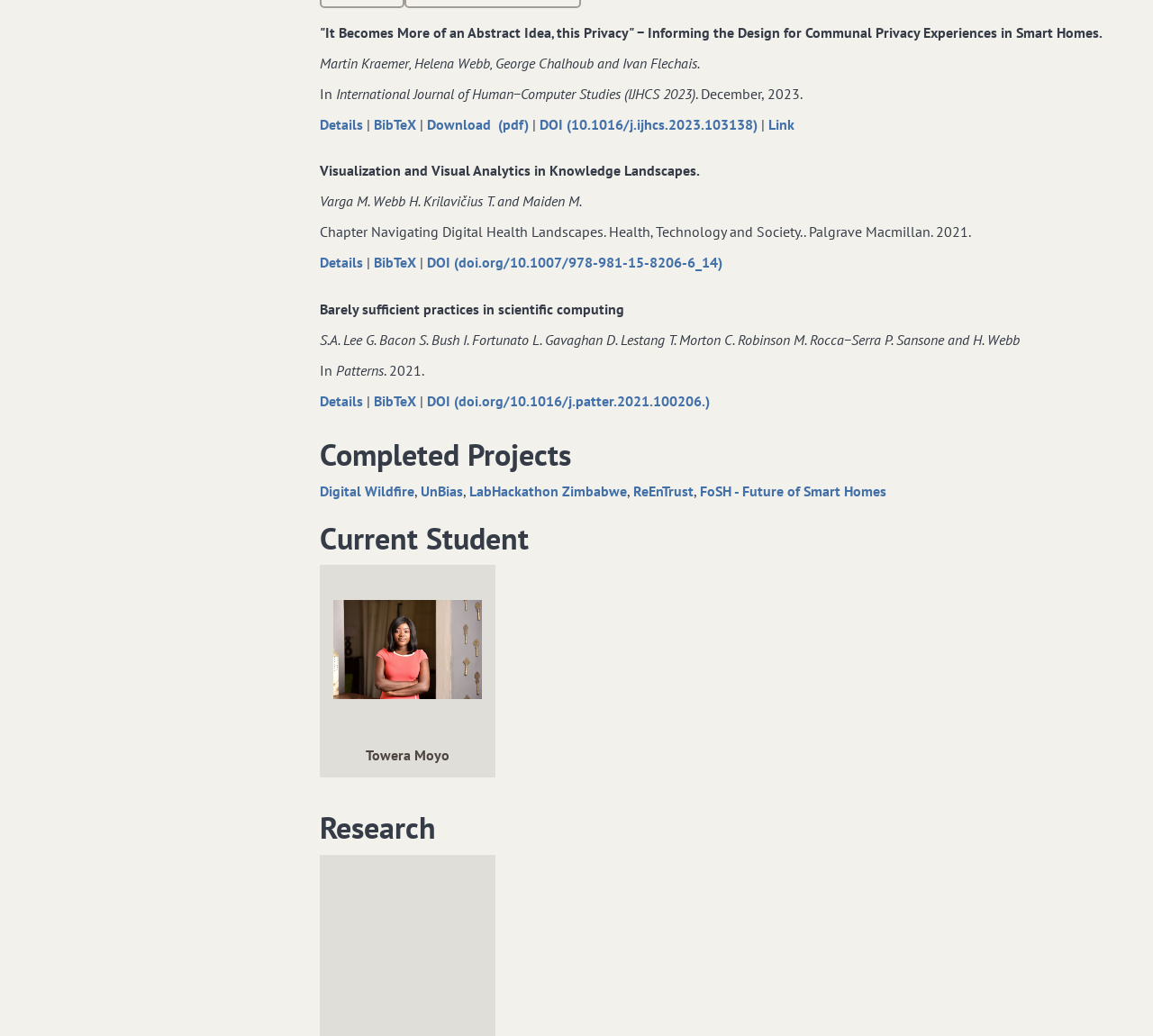Please identify the bounding box coordinates of the area that needs to be clicked to fulfill the following instruction: "Go to the categories page."

None